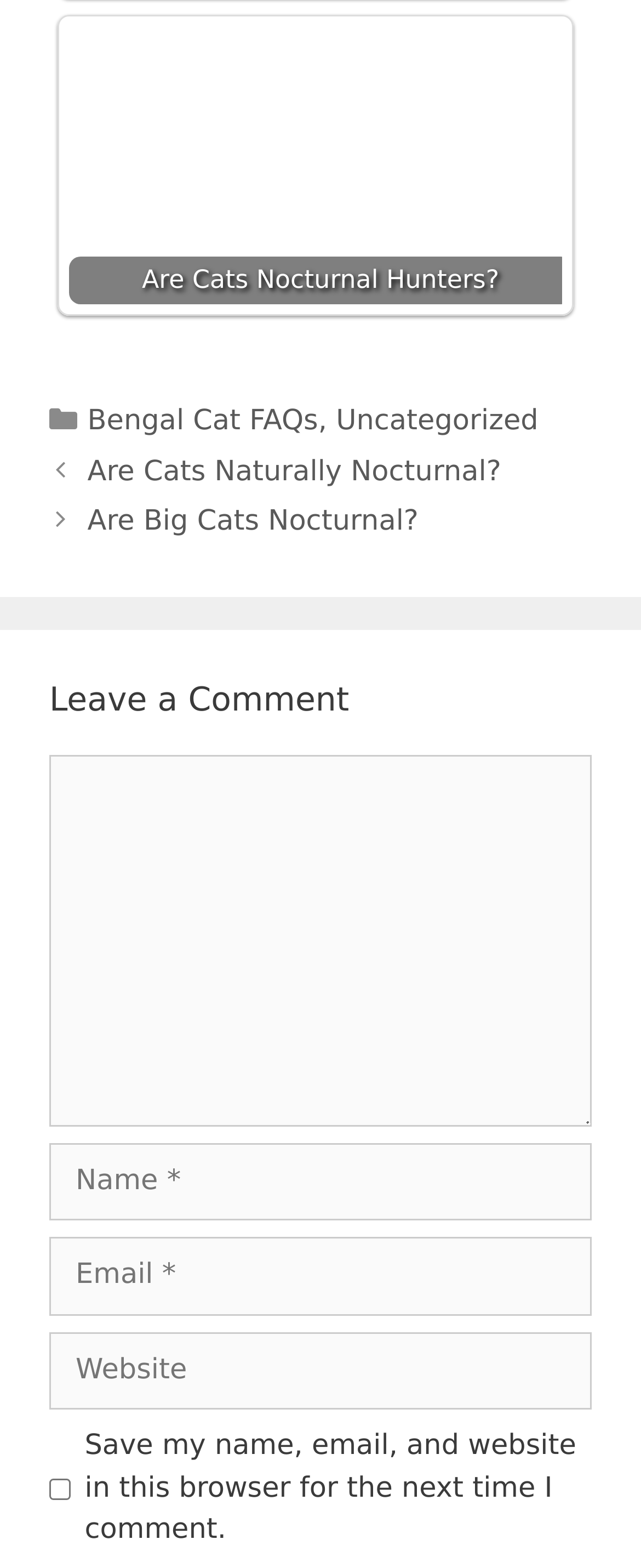Please determine the bounding box of the UI element that matches this description: parent_node: Comment name="email" placeholder="Email *". The coordinates should be given as (top-left x, top-left y, bottom-right x, bottom-right y), with all values between 0 and 1.

[0.077, 0.789, 0.923, 0.839]